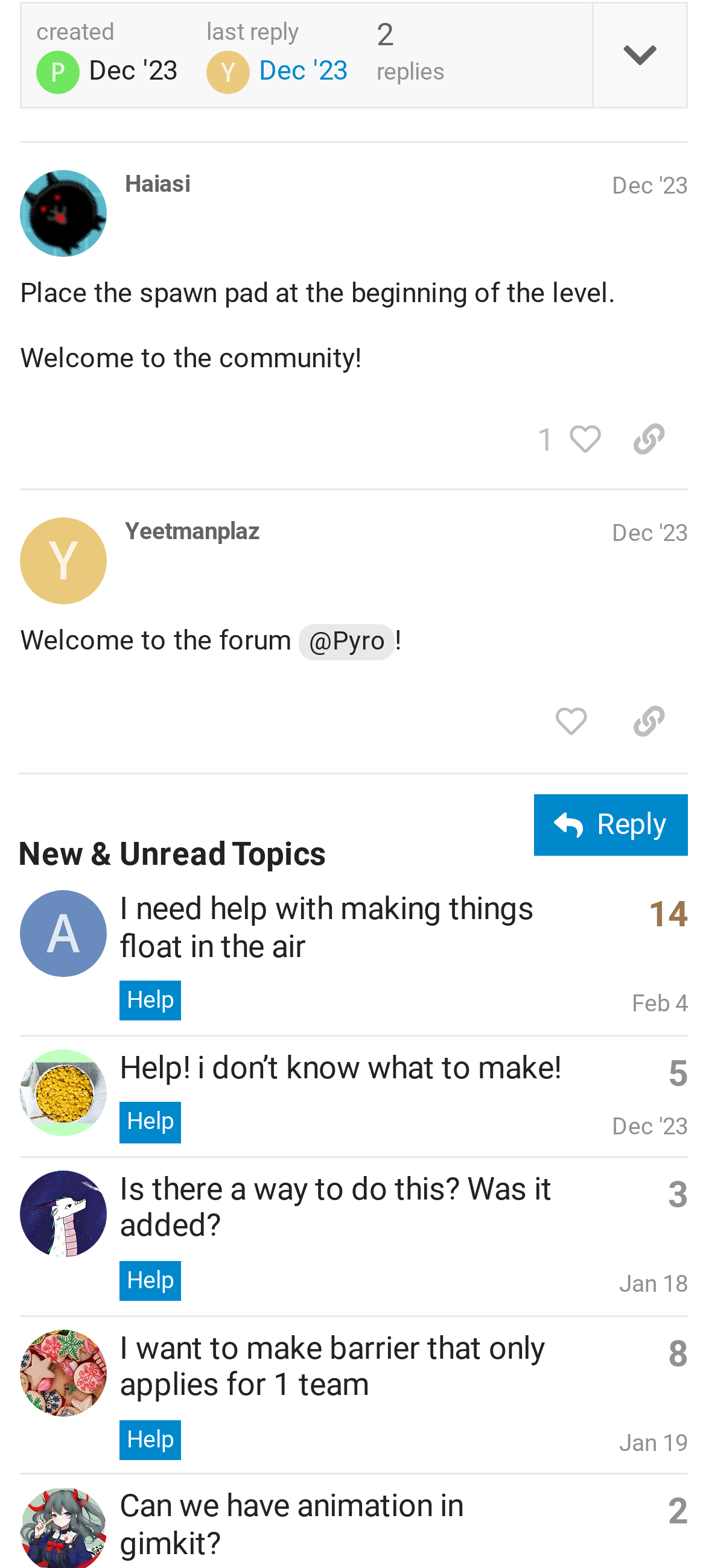Find the bounding box coordinates of the element's region that should be clicked in order to follow the given instruction: "Like the post by Yeetmanplaz". The coordinates should consist of four float numbers between 0 and 1, i.e., [left, top, right, bottom].

[0.753, 0.439, 0.864, 0.483]